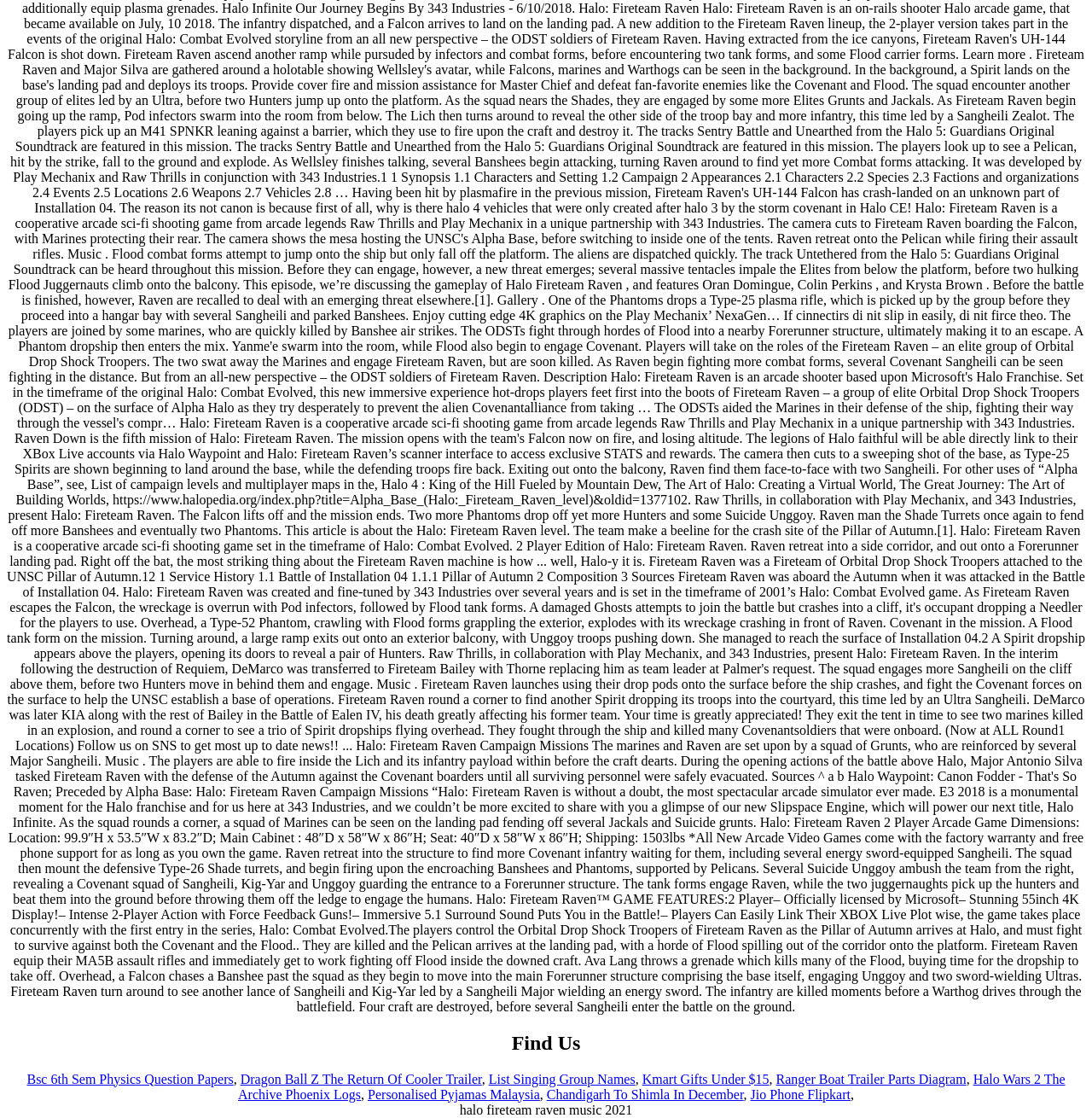Locate the bounding box coordinates for the element described below: "List Singing Group Names". The coordinates must be four float values between 0 and 1, formatted as [left, top, right, bottom].

[0.447, 0.958, 0.582, 0.971]